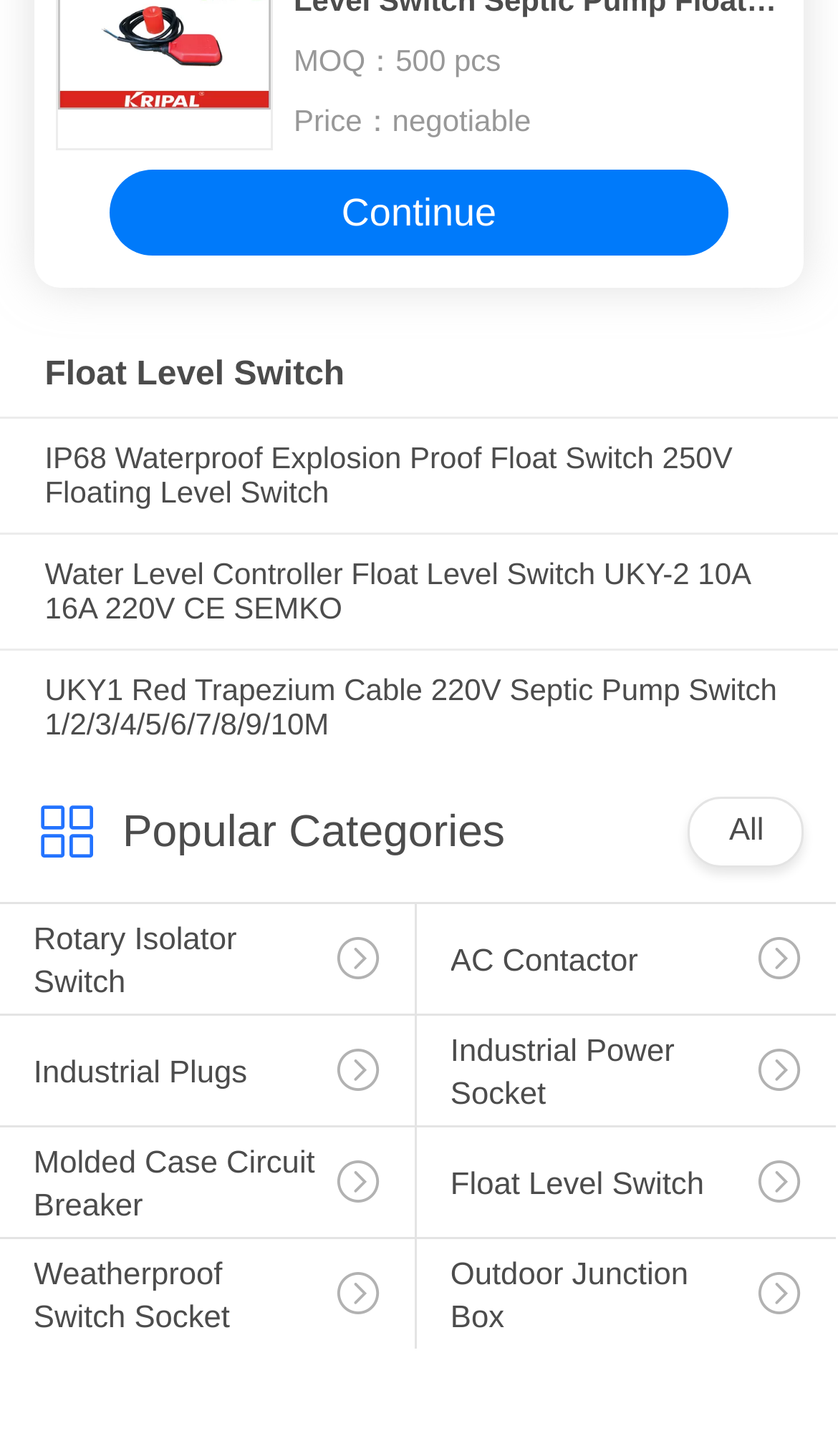Locate the bounding box coordinates of the area to click to fulfill this instruction: "Select the 'Use Monospaced Font' option". The bounding box should be presented as four float numbers between 0 and 1, in the order [left, top, right, bottom].

None